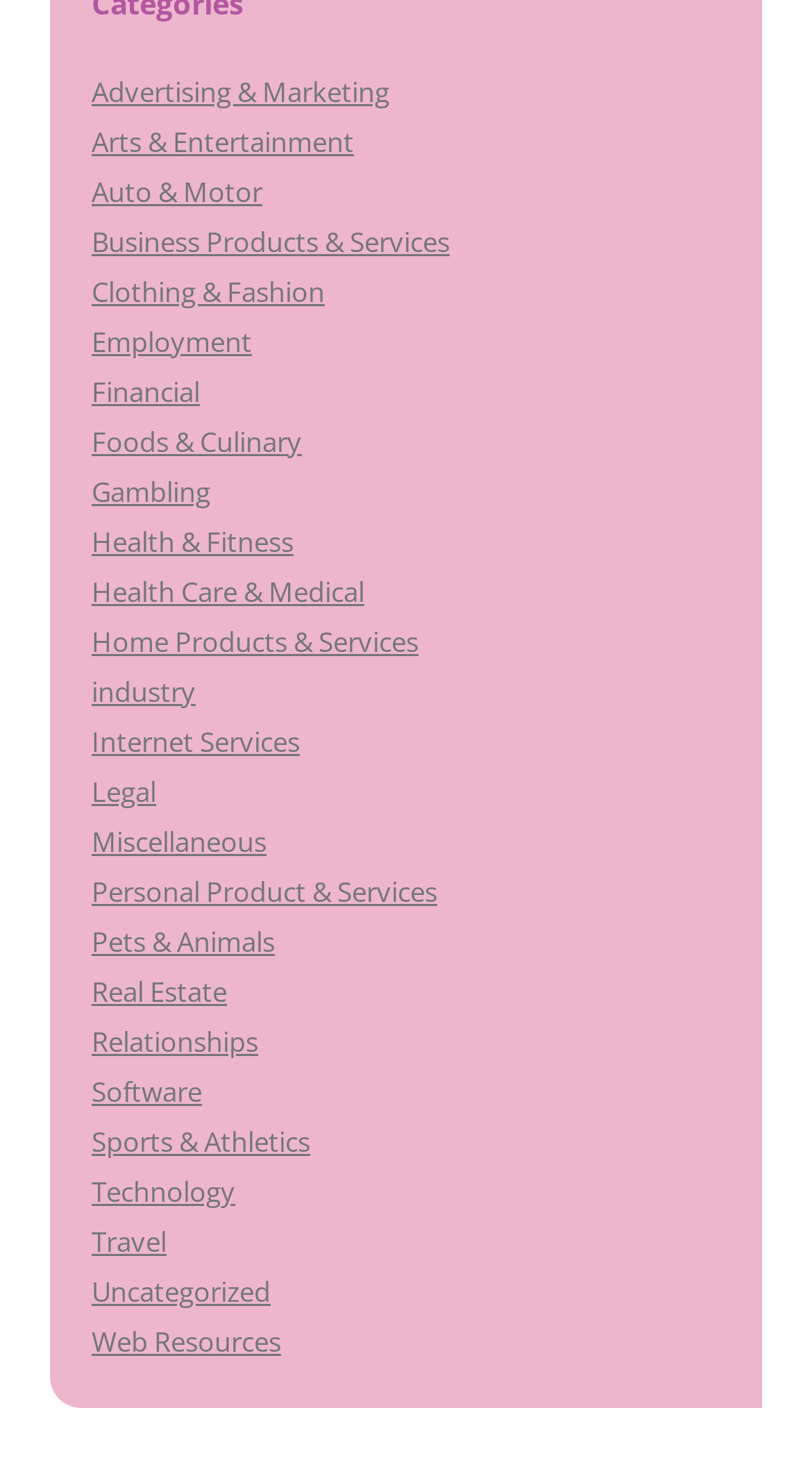What is the category of 'Health Care & Medical'?
Answer the question based on the image using a single word or a brief phrase.

Health & Fitness